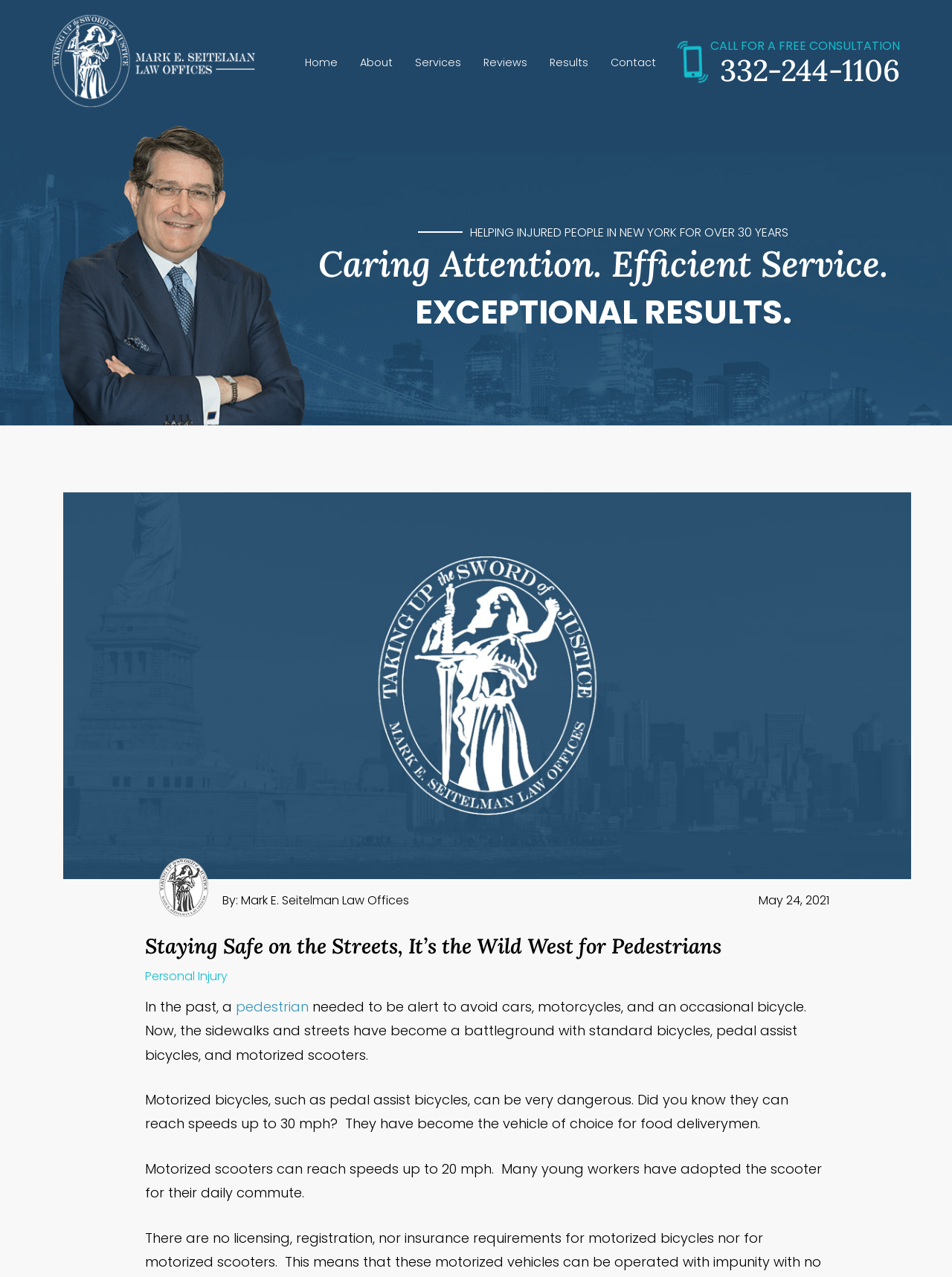Using the details in the image, give a detailed response to the question below:
What type of service does the law office provide?

I found the text that mentions the type of service provided by the law office, which is Personal Injury, and it is also mentioned in the header of the article.